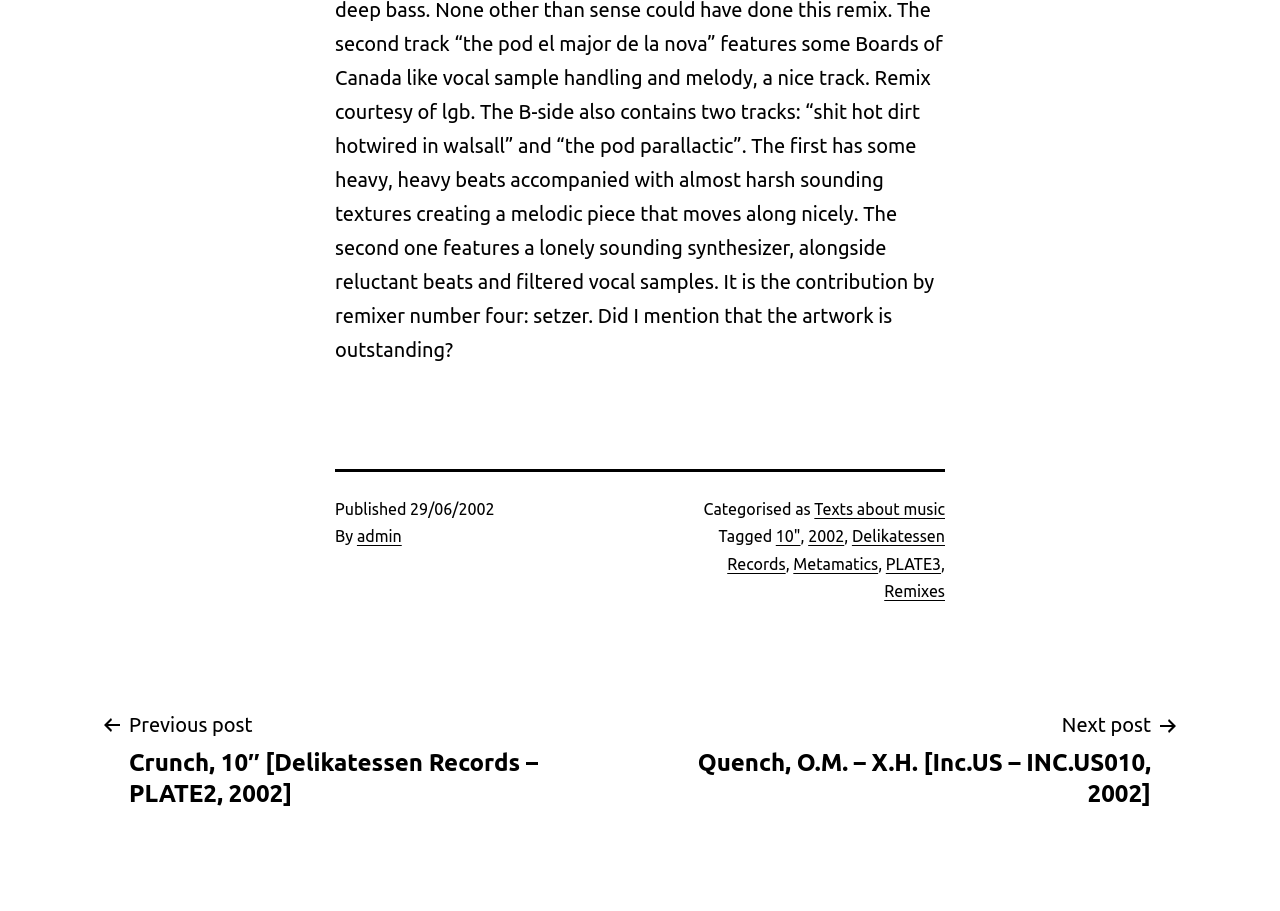What is the previous post?
Observe the image and answer the question with a one-word or short phrase response.

Crunch, 10″ [Delikatessen Records – PLATE2, 2002]